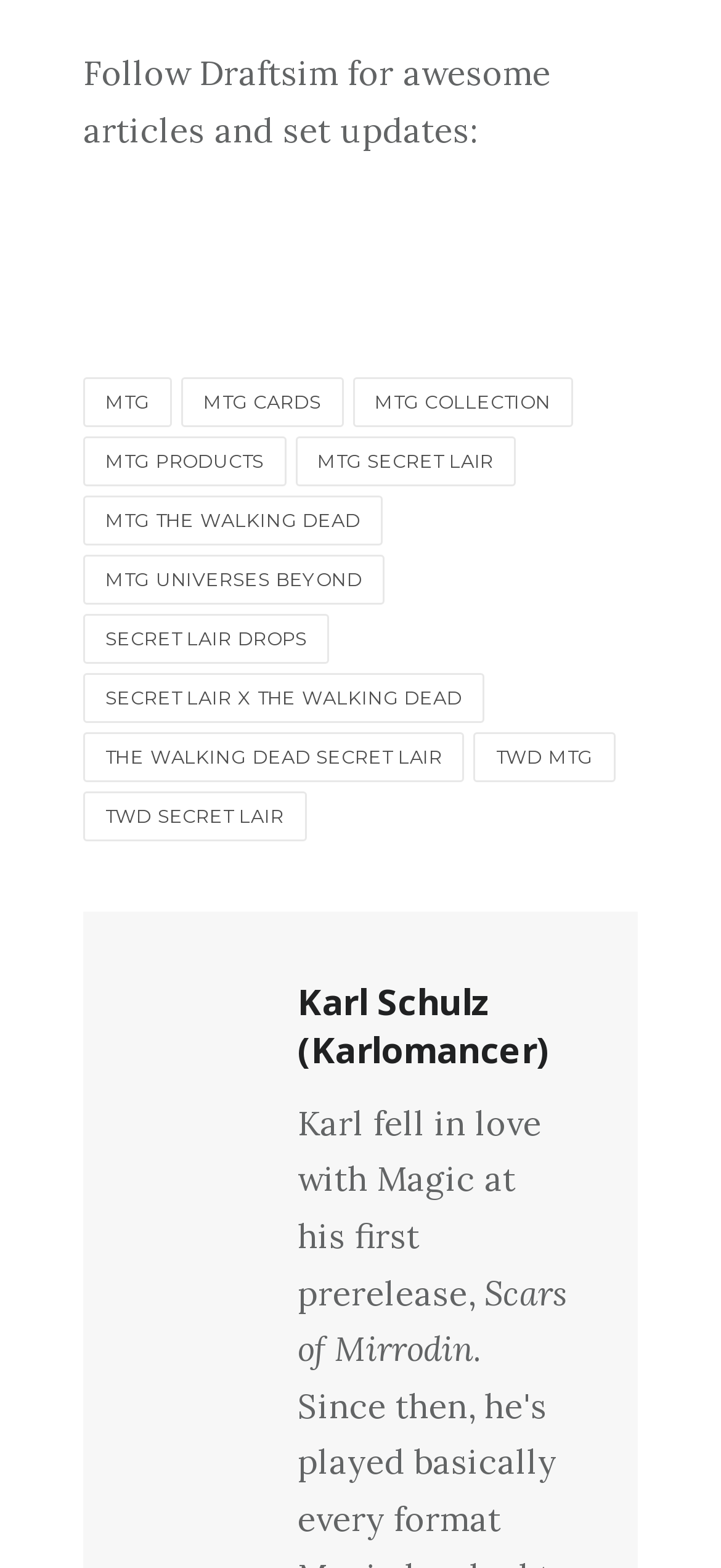Please determine the bounding box coordinates of the area that needs to be clicked to complete this task: 'Visit the MTG collection'. The coordinates must be four float numbers between 0 and 1, formatted as [left, top, right, bottom].

[0.489, 0.24, 0.794, 0.272]